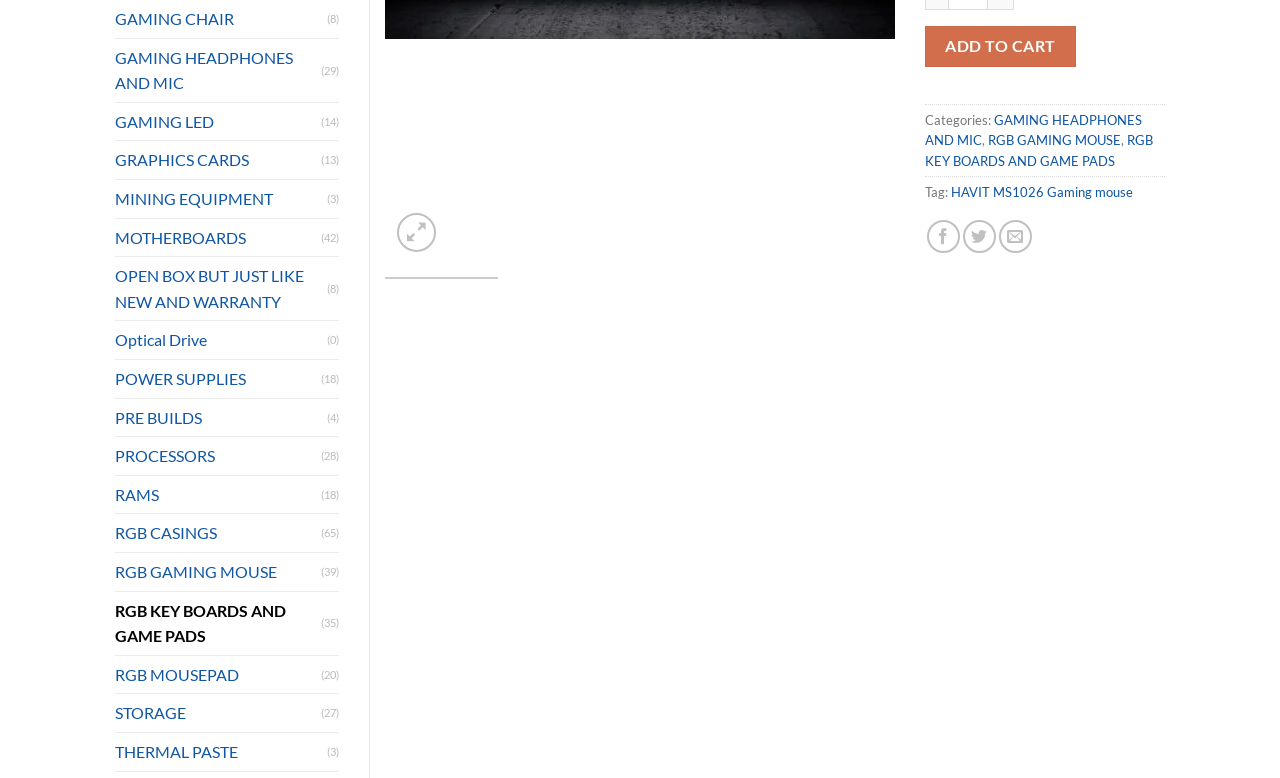From the webpage screenshot, predict the bounding box of the UI element that matches this description: "RGB CASINGS".

[0.09, 0.661, 0.251, 0.71]